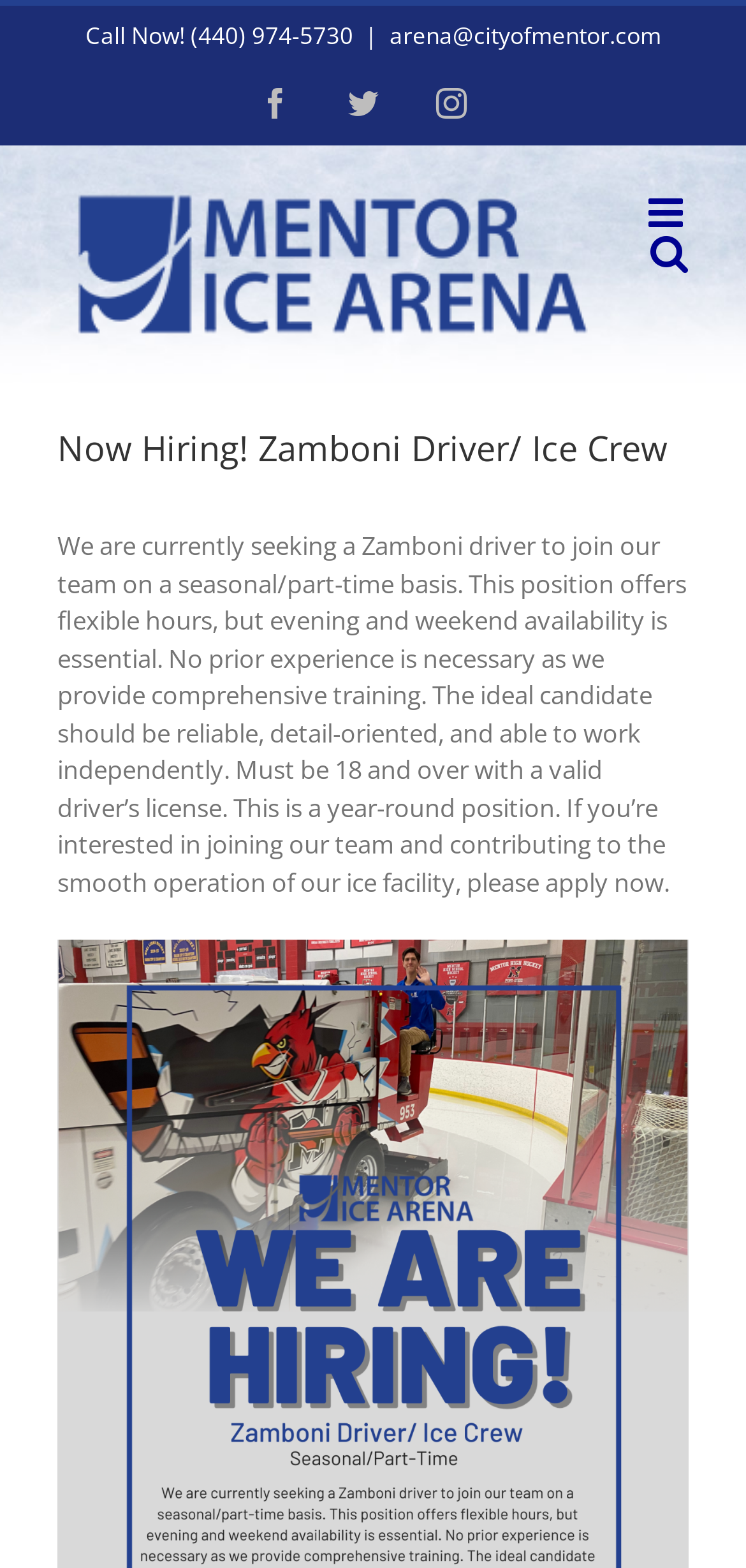Answer succinctly with a single word or phrase:
What is the duration of the job?

Year-round